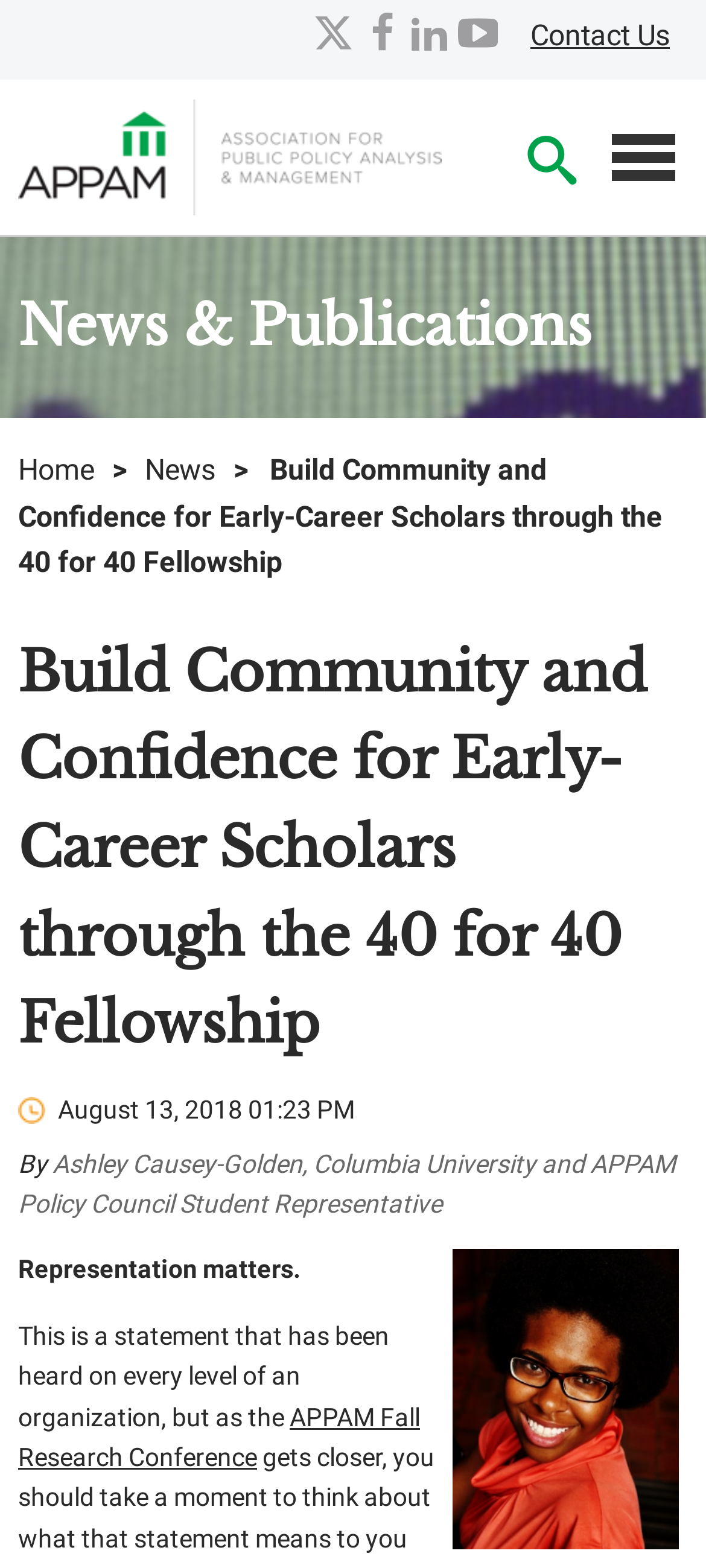What is the name of the conference mentioned?
Give a detailed and exhaustive answer to the question.

The question asks for the name of the conference mentioned in the article, which can be found in the link 'APPAM Fall Research Conference'.